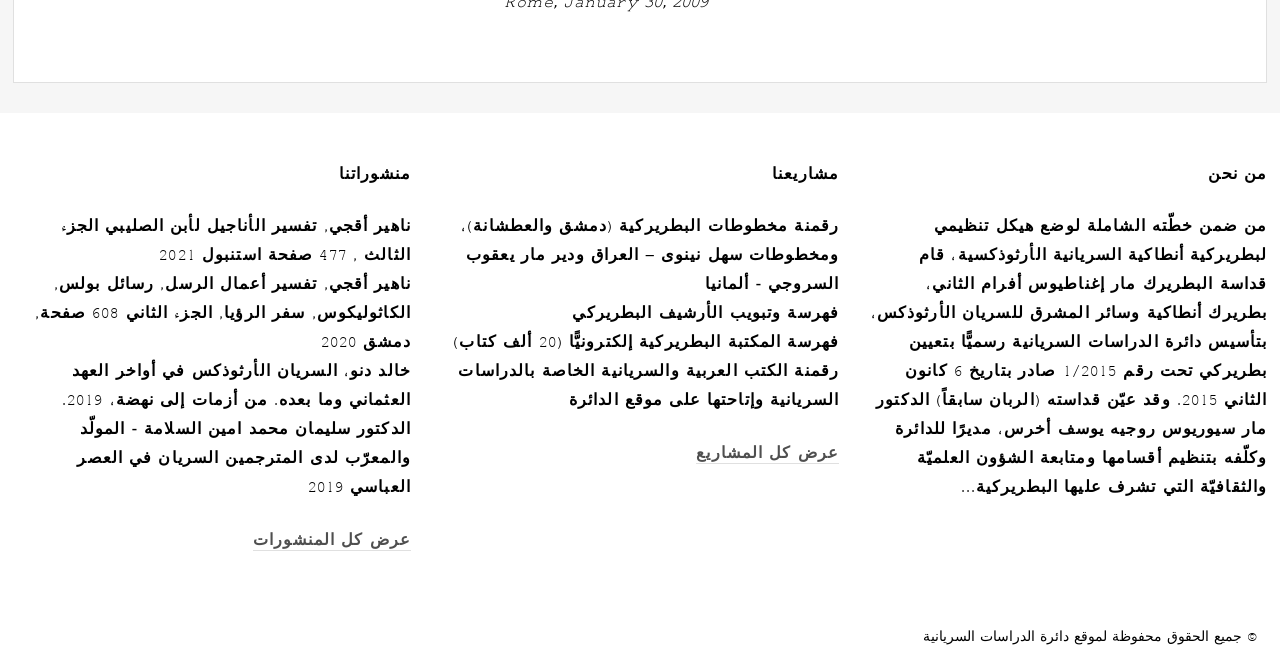Please provide a brief answer to the question using only one word or phrase: 
What is the name of the patriarch who established the Syriac Studies Department?

Mar Ignatius Aphrem II